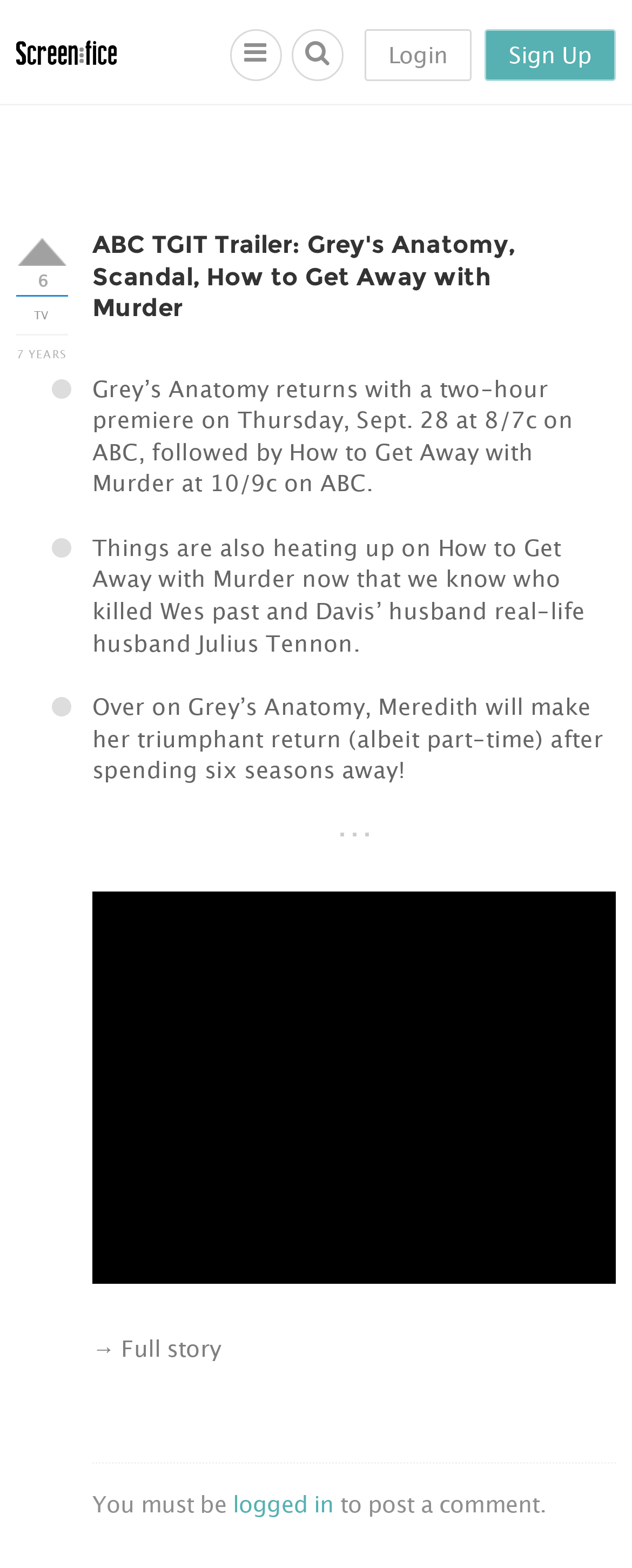Respond to the following question with a brief word or phrase:
What is the purpose of the button with the text '6 TV 7 YEARS'?

Unknown